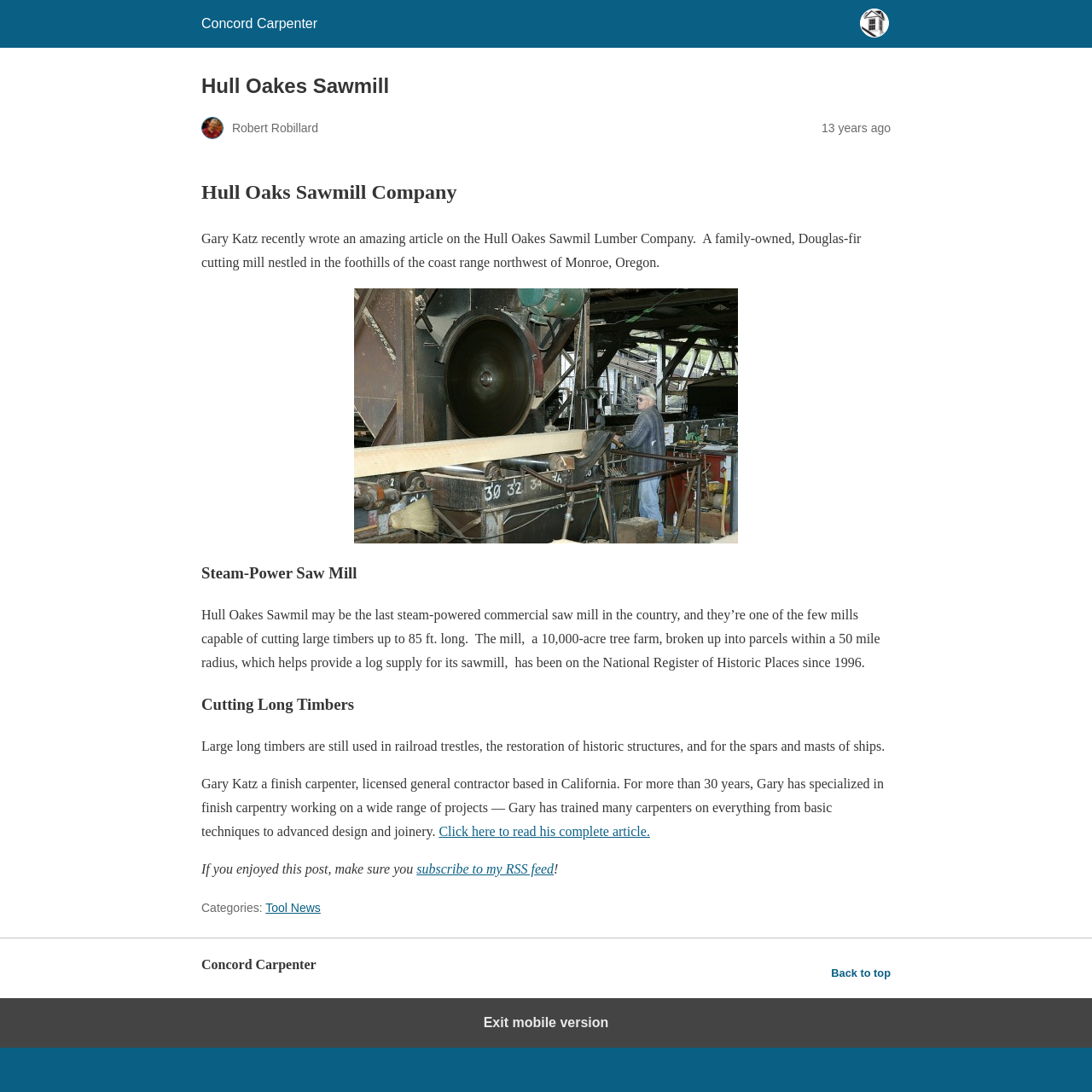Determine the bounding box coordinates for the HTML element described here: "subscribe to my RSS feed".

[0.381, 0.789, 0.507, 0.802]